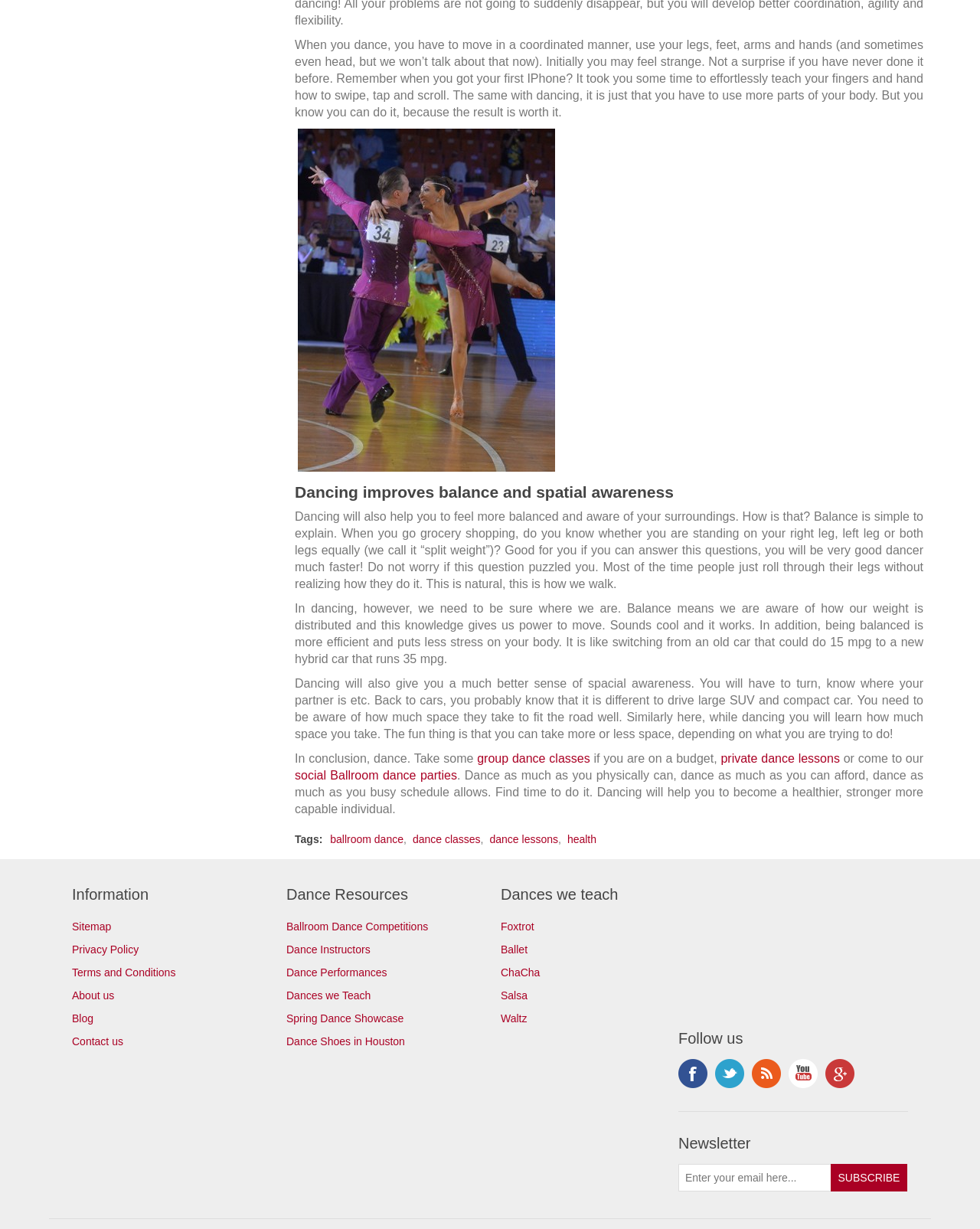Can you provide the bounding box coordinates for the element that should be clicked to implement the instruction: "Click the 'Subscribe' button"?

[0.848, 0.947, 0.926, 0.969]